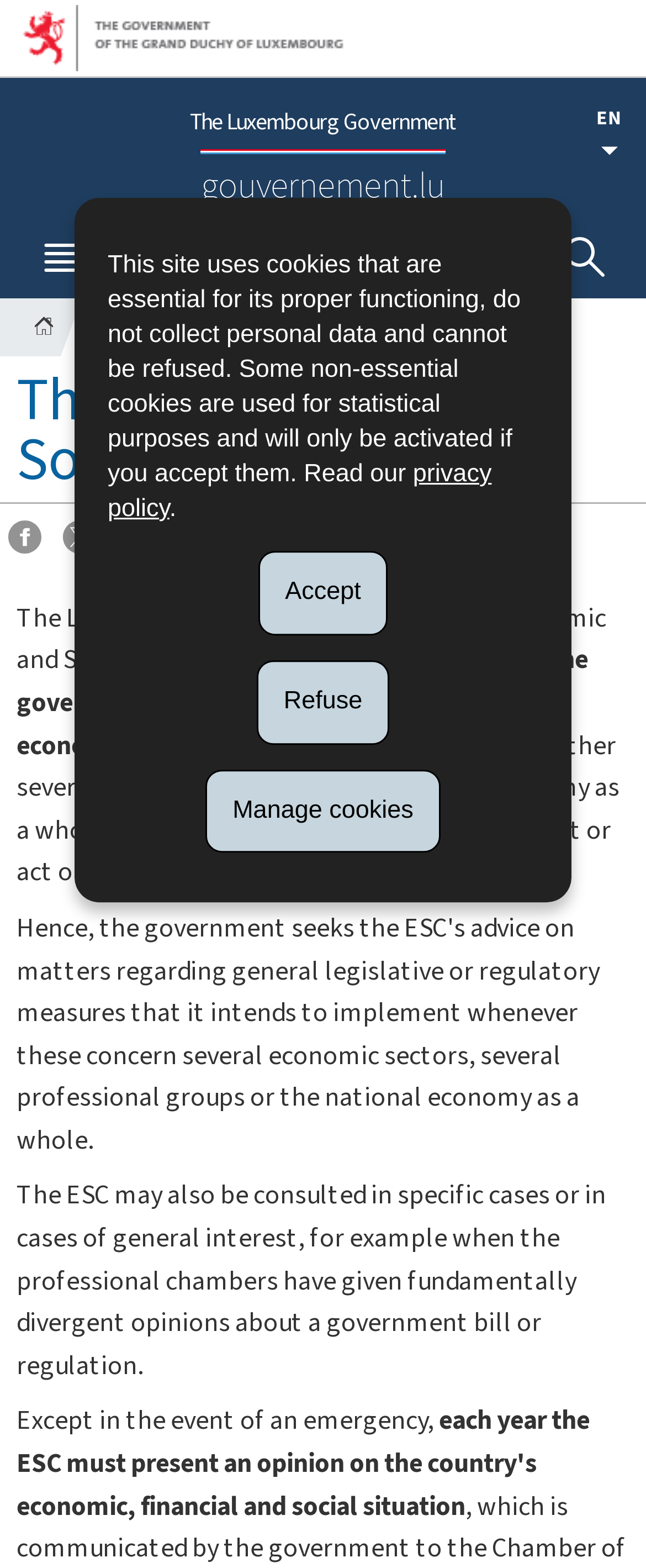Offer a comprehensive description of the webpage’s content and structure.

The webpage is about the Economic and Social Council (ESC) of the Luxembourg government. At the top, there is a banner with a cookie policy notification, which includes a link to the privacy policy and three buttons to accept, refuse, or manage cookies.

Below the banner, there is a navigation section with links to go to the navigation menu or the content. On the top left, there is an image of the Government of the Grand Duchy of Luxembourg, and next to it, a link to the Luxembourg Government website. 

The main navigation menu is located on the top right, with a menu button and a search button. There is also a language selection button on the top right corner. 

The main content of the webpage is divided into sections. The first section has a heading that reads "The Economic and Social Council" and provides an introduction to the ESC, stating that it was established by the Law of 21 March 1966 as an advisory body to the government. The text explains that the ESC's responsibility is to investigate economic, financial, and social issues.

The following sections provide more information about the ESC's role, including its ability to be called upon by the government or to act on its own initiative, and its consultation in specific cases or cases of general interest. There are five paragraphs of text in total, providing a detailed description of the ESC's functions.